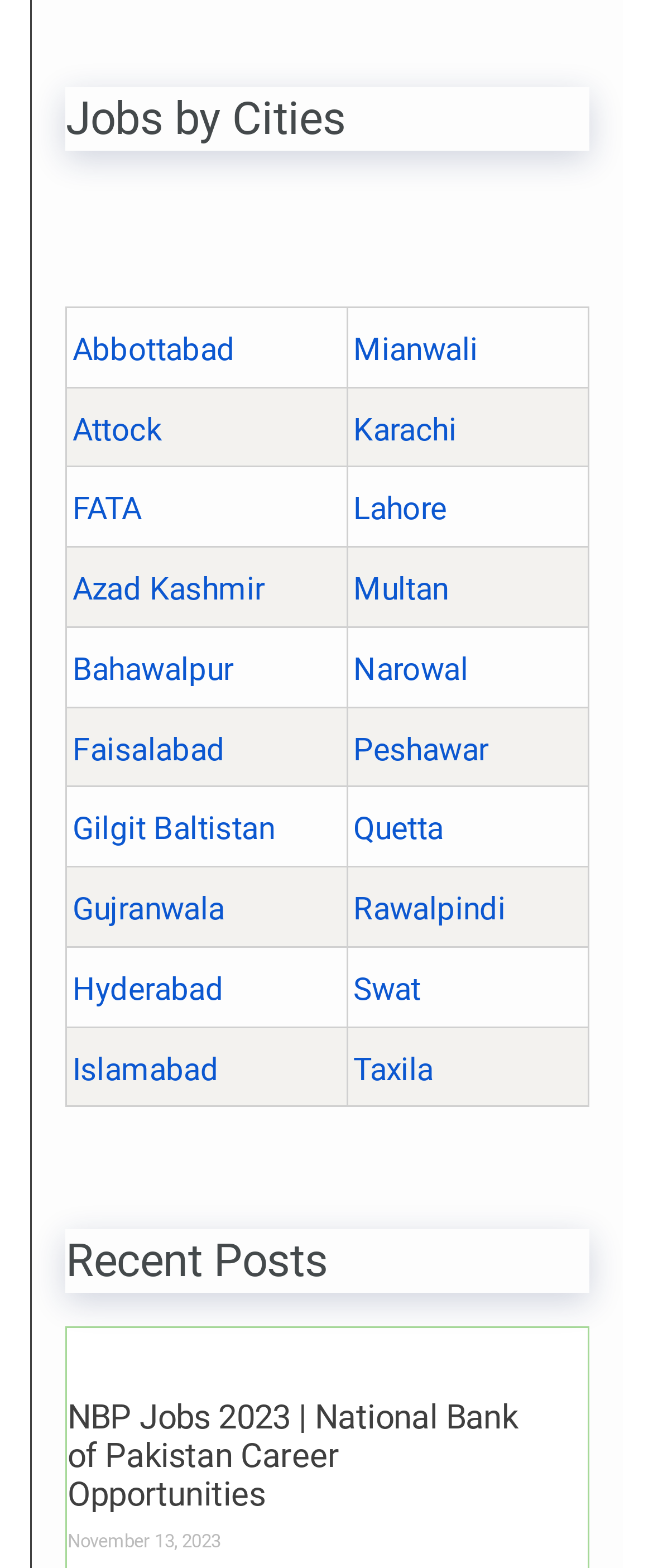Based on the element description "Gilgit Baltistan", predict the bounding box coordinates of the UI element.

[0.111, 0.517, 0.421, 0.541]